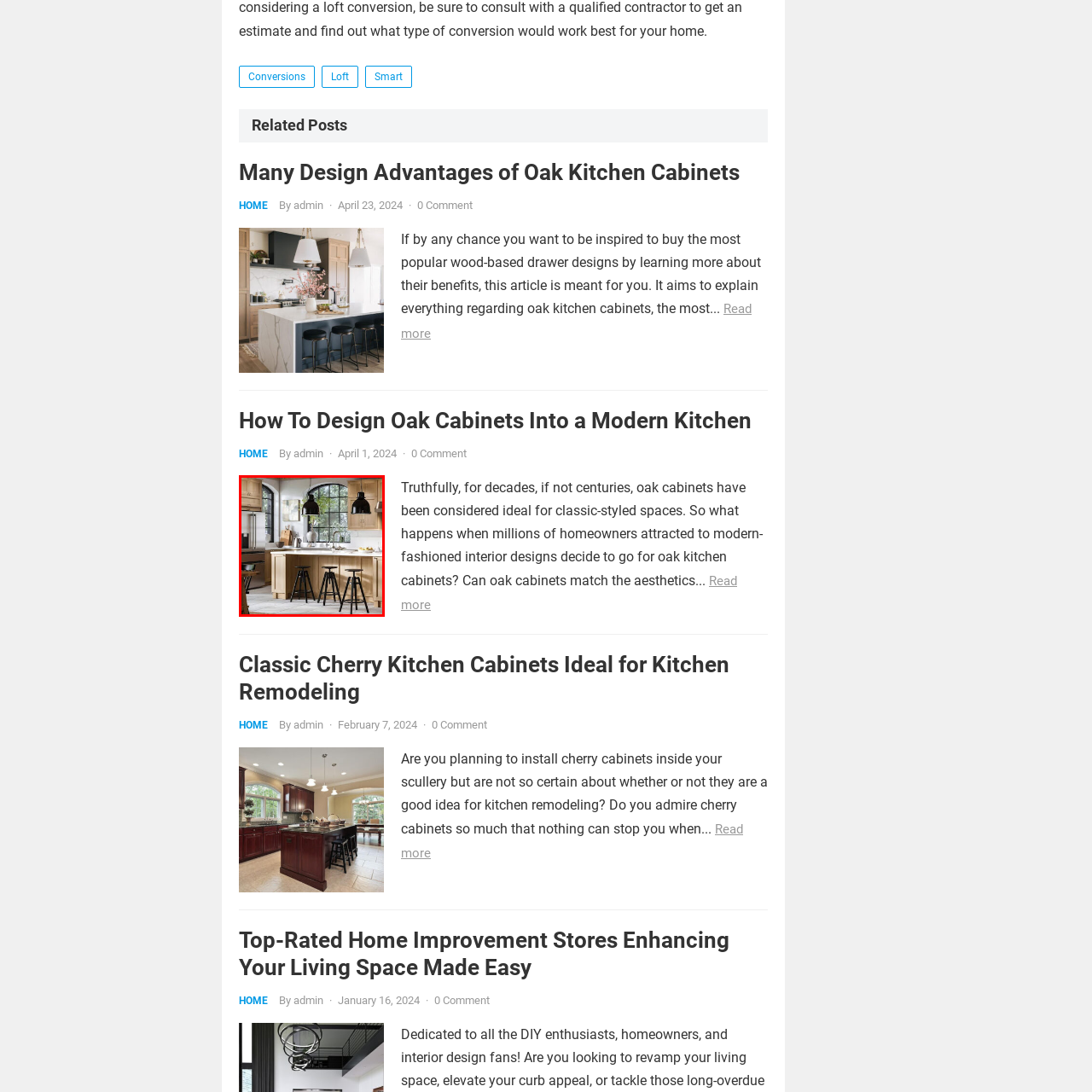What type of lighting is above the kitchen island? Look at the image outlined by the red bounding box and provide a succinct answer in one word or a brief phrase.

Black pendant lights